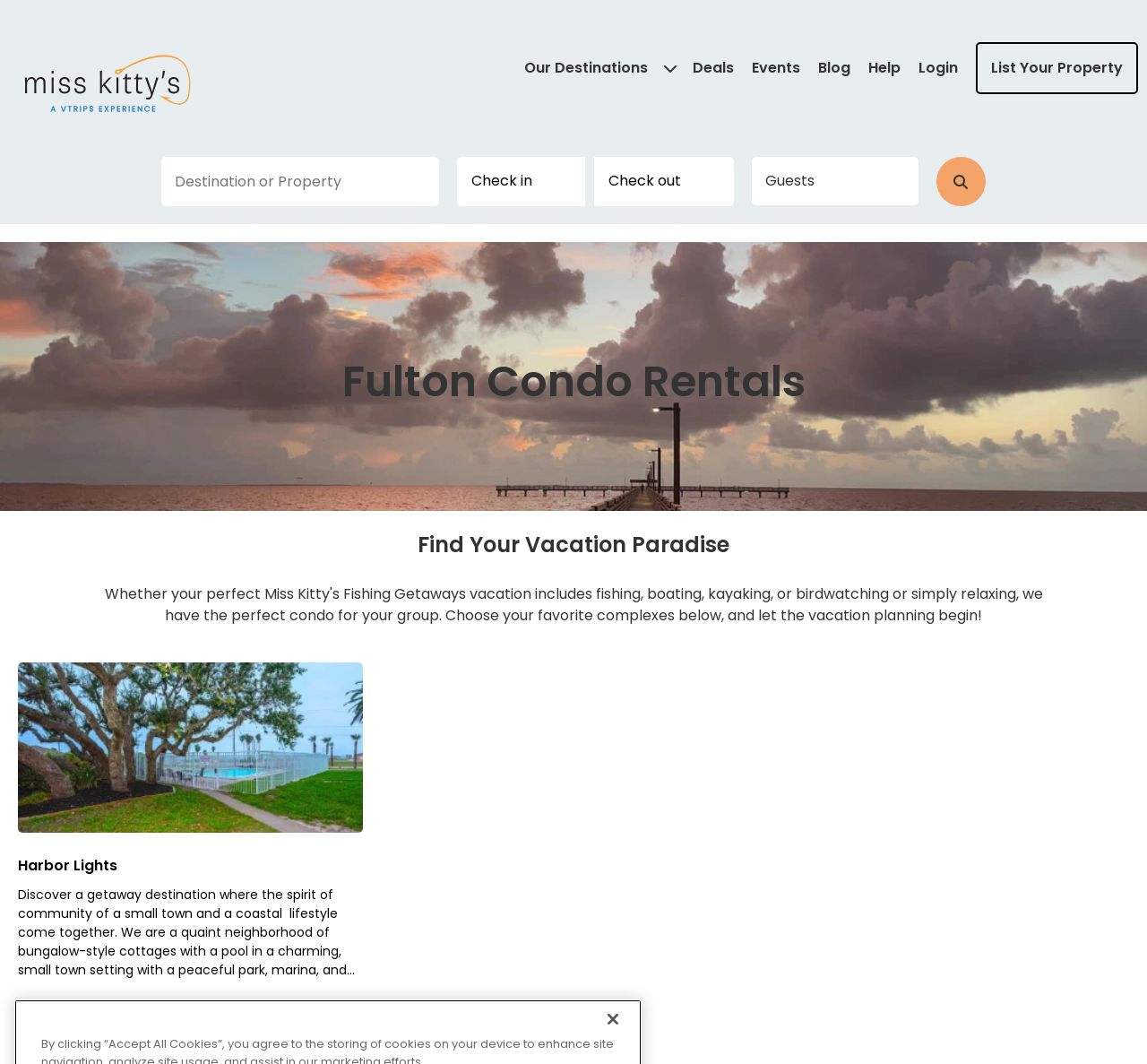What is the name of the website?
Provide a detailed and extensive answer to the question.

I determined the name of the website by looking at the link element with the text 'Miss Kitty's Fishing Getaways' at the top of the webpage, which is likely the website's logo or title.